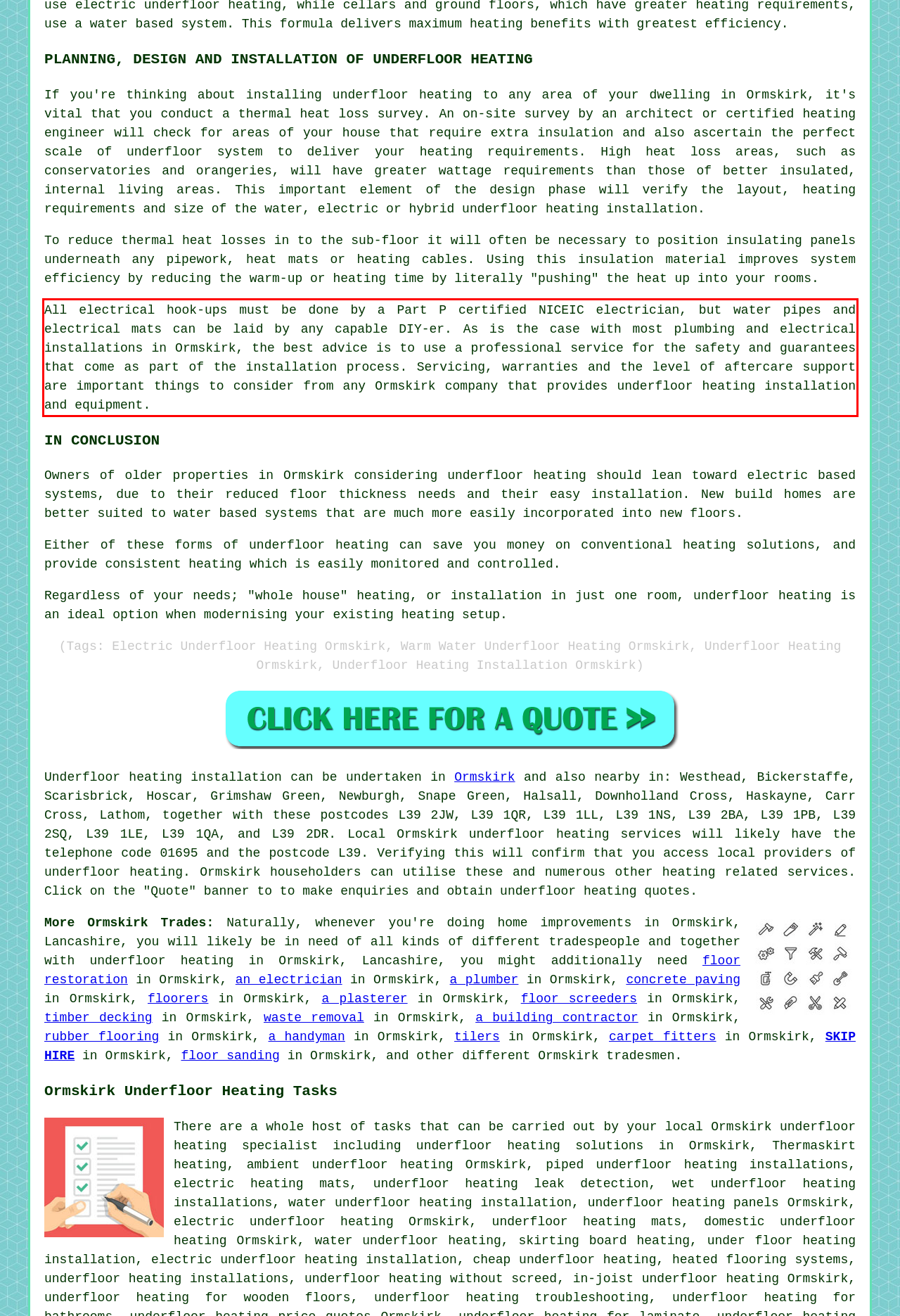Examine the webpage screenshot, find the red bounding box, and extract the text content within this marked area.

All electrical hook-ups must be done by a Part P certified NICEIC electrician, but water pipes and electrical mats can be laid by any capable DIY-er. As is the case with most plumbing and electrical installations in Ormskirk, the best advice is to use a professional service for the safety and guarantees that come as part of the installation process. Servicing, warranties and the level of aftercare support are important things to consider from any Ormskirk company that provides underfloor heating installation and equipment.